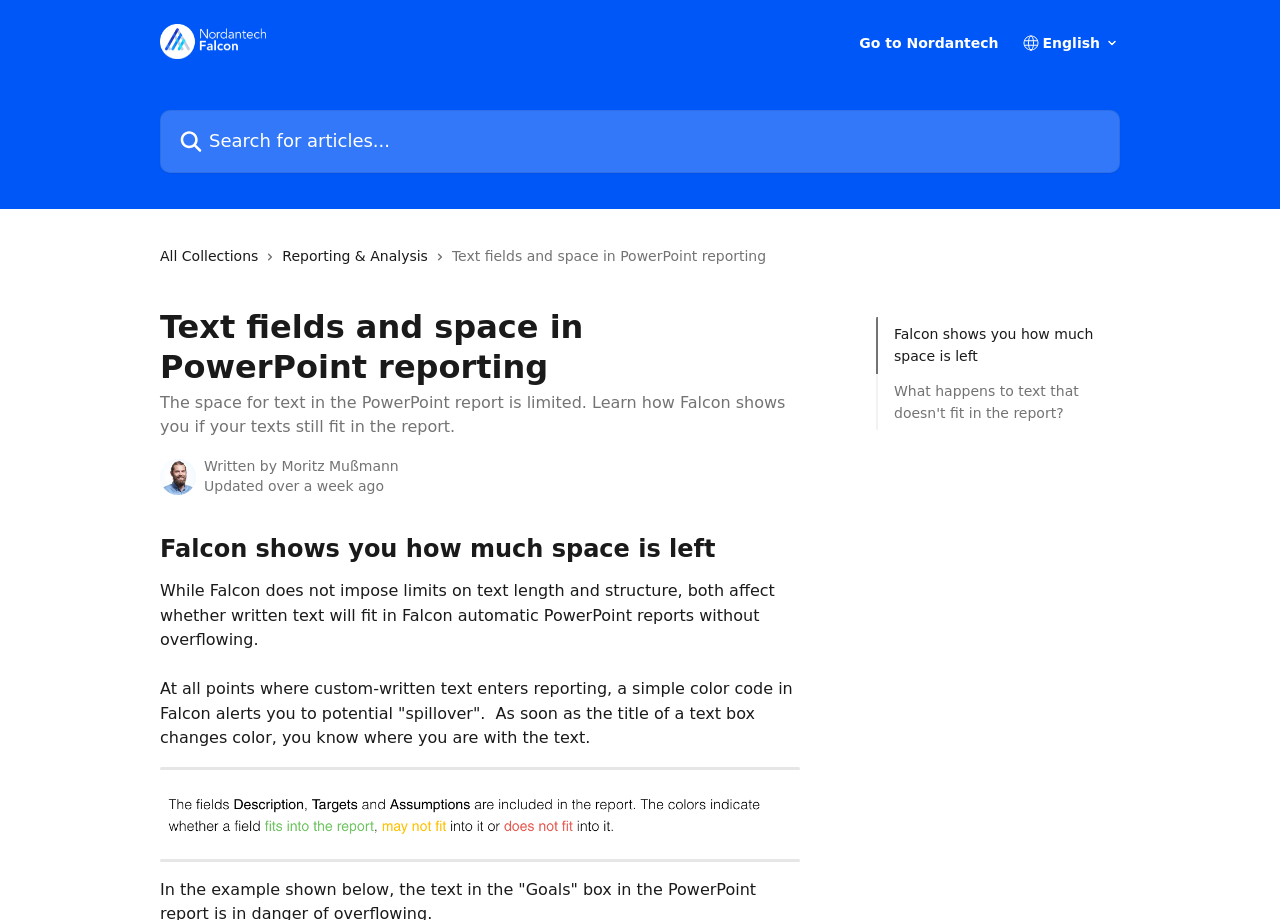What happens to text that doesn't fit in the report?
Look at the image and answer with only one word or phrase.

Unknown